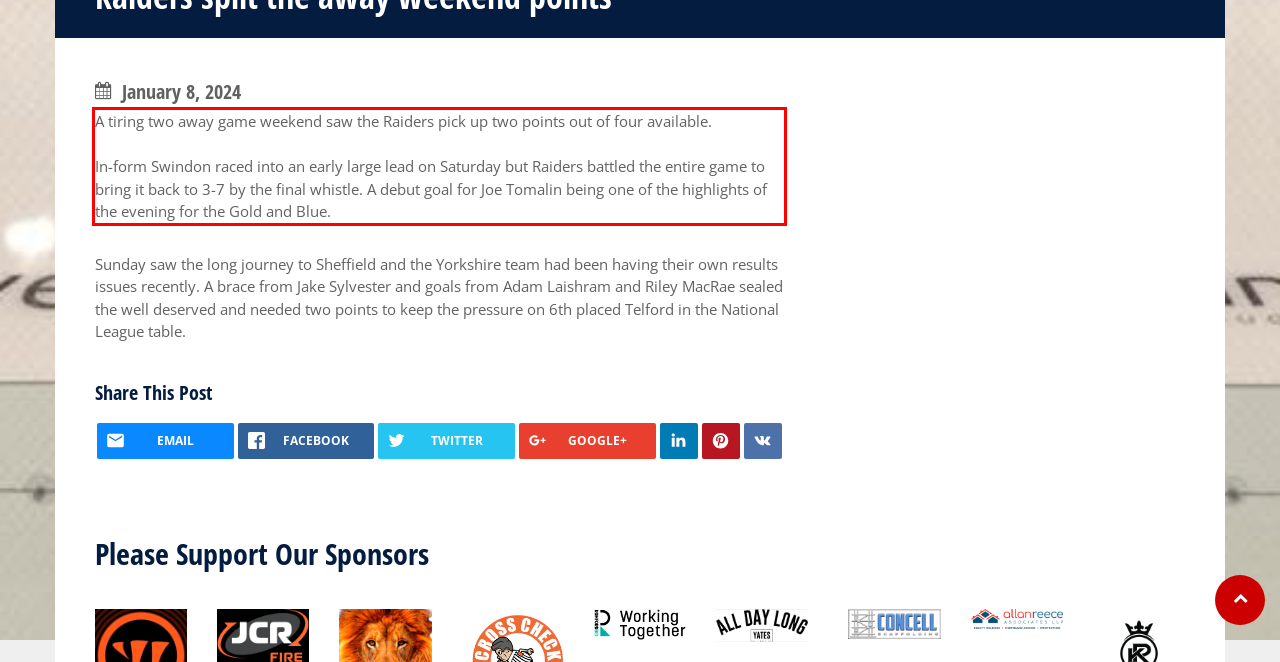Locate the red bounding box in the provided webpage screenshot and use OCR to determine the text content inside it.

A tiring two away game weekend saw the Raiders pick up two points out of four available. In-form Swindon raced into an early large lead on Saturday but Raiders battled the entire game to bring it back to 3-7 by the final whistle. A debut goal for Joe Tomalin being one of the highlights of the evening for the Gold and Blue.